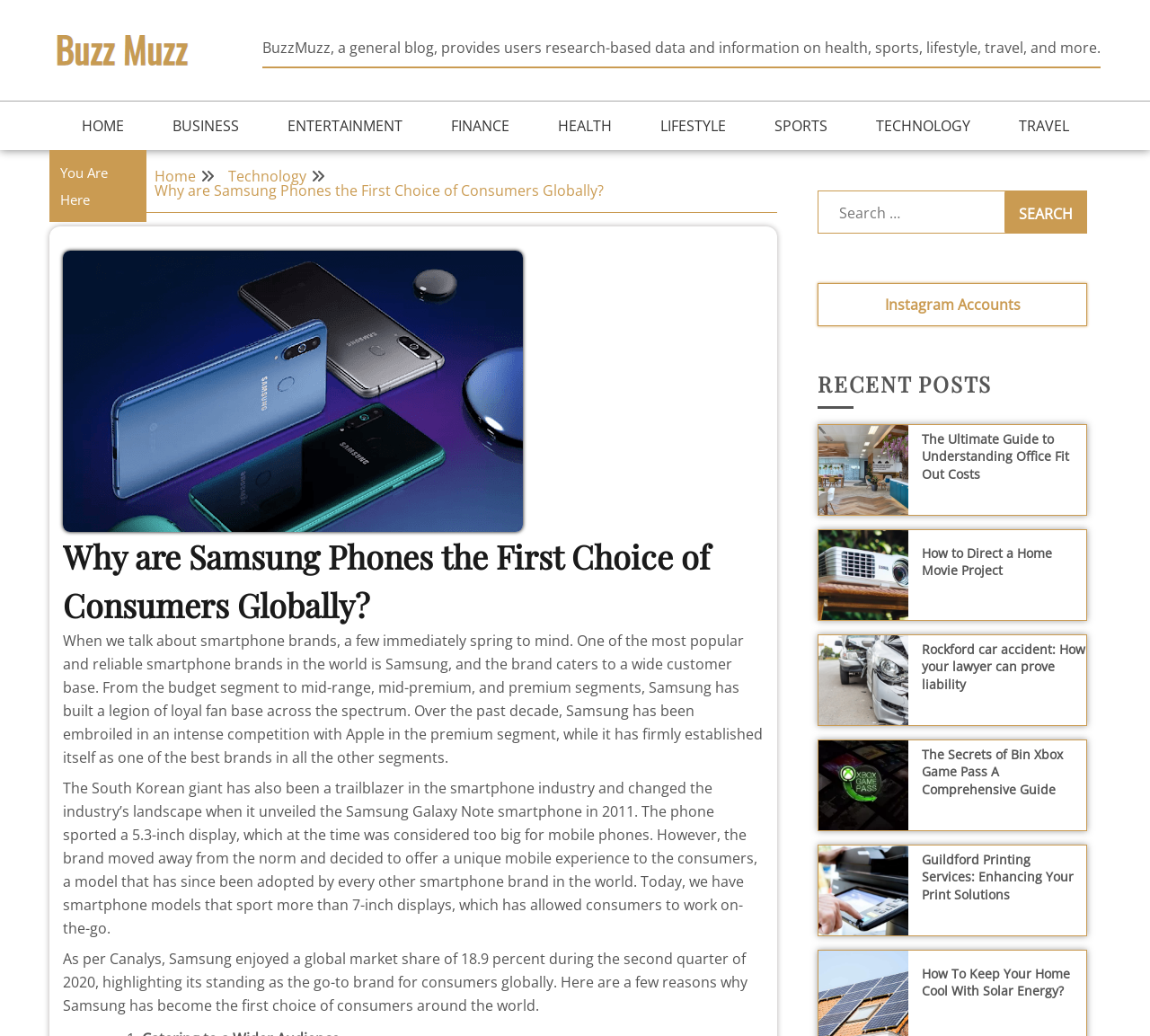Offer an extensive depiction of the webpage and its key elements.

This webpage appears to be a blog article discussing why Samsung phones are the first choice of consumers globally. At the top of the page, there is a navigation menu with links to various categories such as Home, Business, Entertainment, Finance, Health, Lifestyle, Sports, Technology, and Travel. Below the navigation menu, there is a breadcrumb trail showing the current page's location.

The main content of the page is divided into two sections. The first section is a header with a title "Why are Samsung Phones the First Choice of Consumers Globally?" followed by a brief introduction to Samsung's popularity and reliability in the smartphone market. The introduction is written in three paragraphs, discussing Samsung's wide customer base, its competition with Apple, and its innovative approach to smartphone design.

The second section is a list of recent posts, labeled as "RECENT POSTS", with five articles listed below. Each article has a title, a brief description, and an accompanying image. The articles cover various topics such as office fit-out costs, directing a home movie project, car accidents, Xbox Game Pass, and Guildford printing services.

On the right side of the page, there is a search bar with a button labeled "Search". Below the search bar, there is a link to Instagram Accounts. The page also has a few images scattered throughout the content, including the article images and a logo at the top of the page.